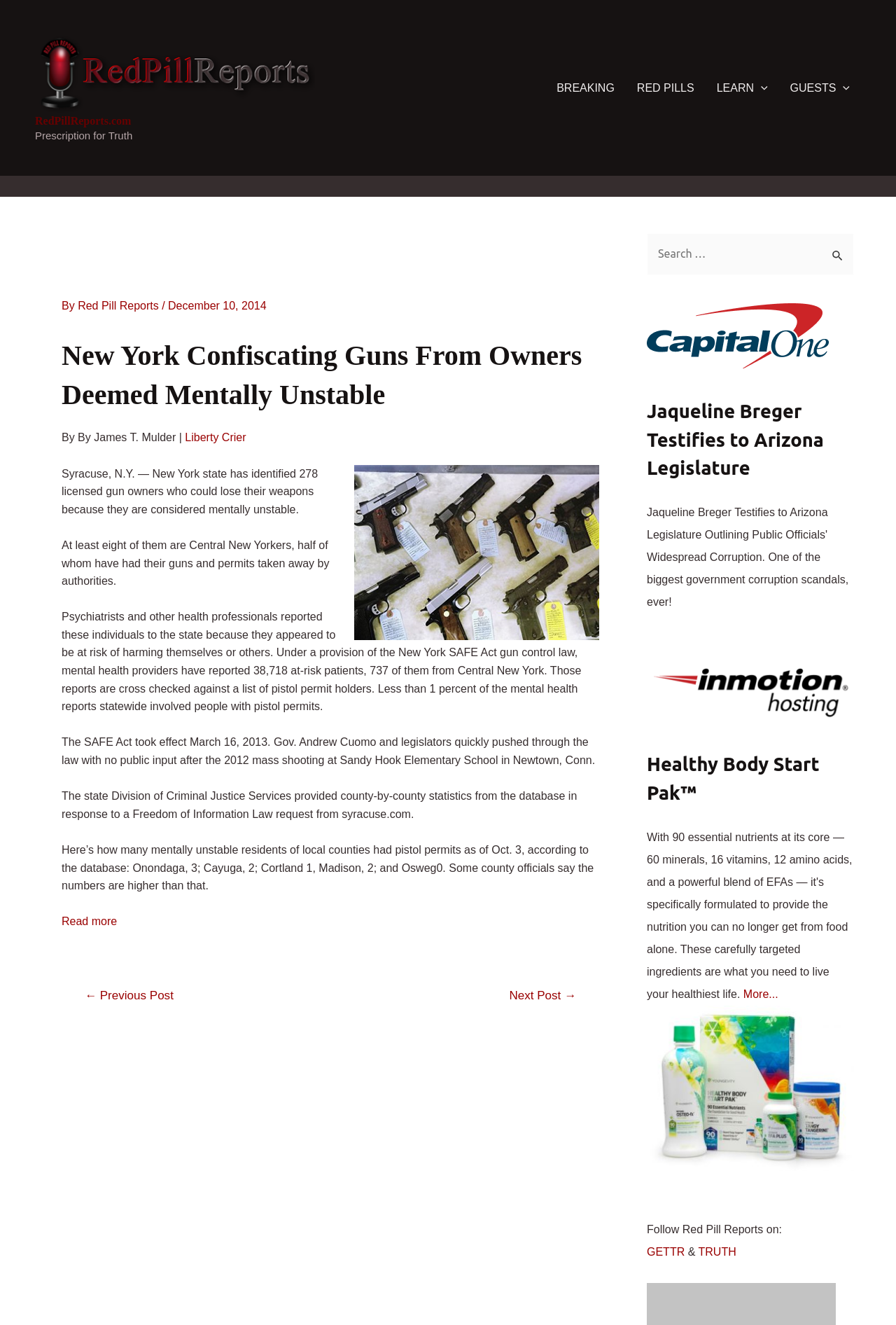Explain the features and main sections of the webpage comprehensively.

This webpage is about a news article titled "New York Confiscating Guns From Owners Deemed Mentally Unstable" from RedPillReports.com. At the top of the page, there is a navigation menu with links to "BREAKING", "RED PILLS", and "LEARN" menus, as well as a search bar. Below the navigation menu, there is a main article section with a heading that matches the title of the webpage.

The article is divided into several paragraphs, with the first paragraph stating that New York state has identified 278 licensed gun owners who could lose their weapons because they are considered mentally unstable. The article goes on to provide more details about the situation, including the number of individuals affected in different counties.

To the right of the article, there are several complementary sections, including a search bar, a section with a heading "Jaqueline Breger Testifies to Arizona Legislature", and a section with a heading "Healthy Body Start Pak™" that includes an image and a link to "More...". There is also a section with links to follow Red Pill Reports on social media platforms.

At the bottom of the page, there is a navigation menu with links to "Previous Post" and "Next Post". Overall, the webpage is focused on presenting a news article with related information and links to other relevant content.